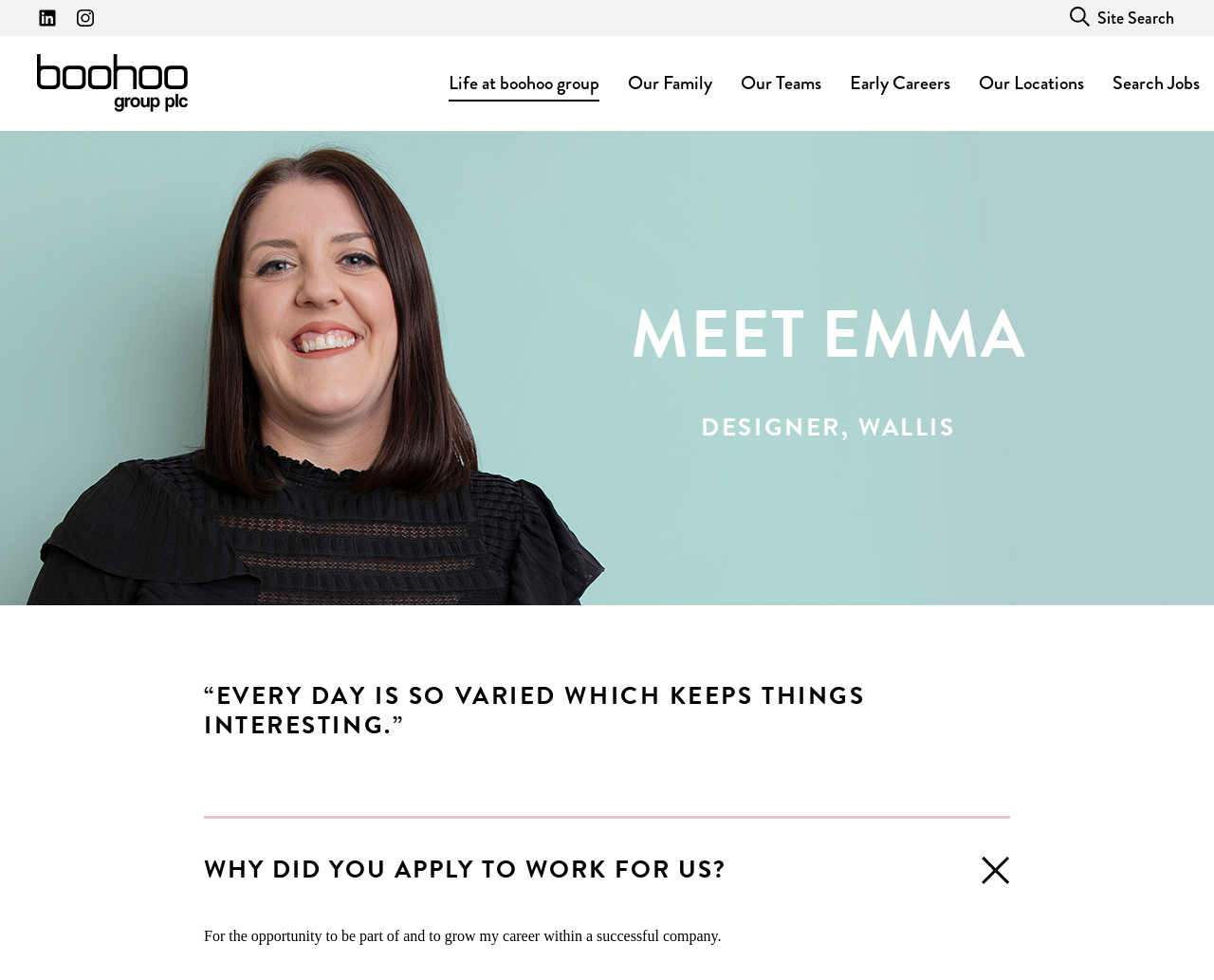Pinpoint the bounding box coordinates of the element to be clicked to execute the instruction: "Read Emma's story".

[0.408, 0.301, 0.957, 0.382]